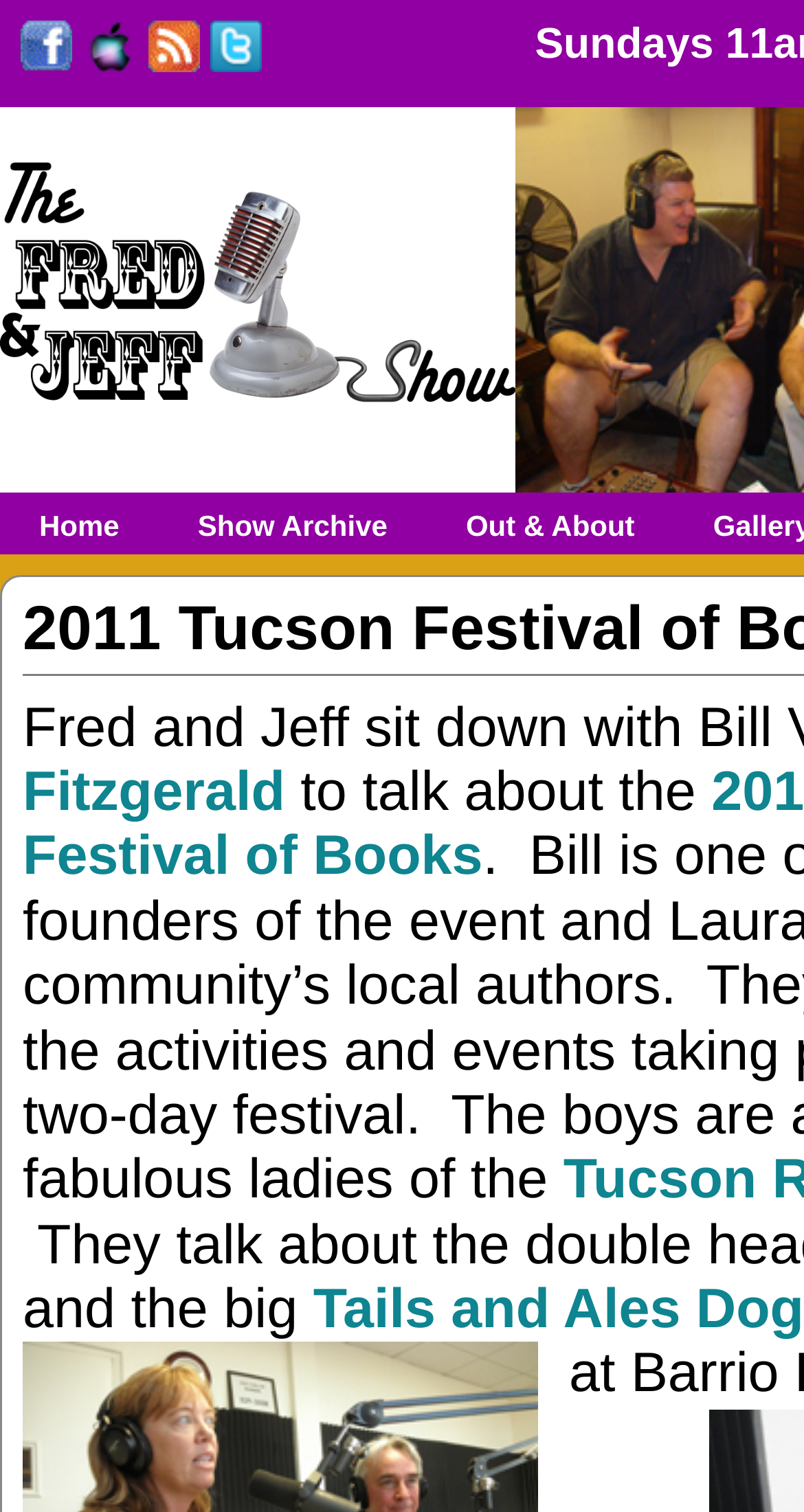Determine the bounding box for the described HTML element: "Out & About". Ensure the coordinates are four float numbers between 0 and 1 in the format [left, top, right, bottom].

[0.569, 0.325, 0.8, 0.366]